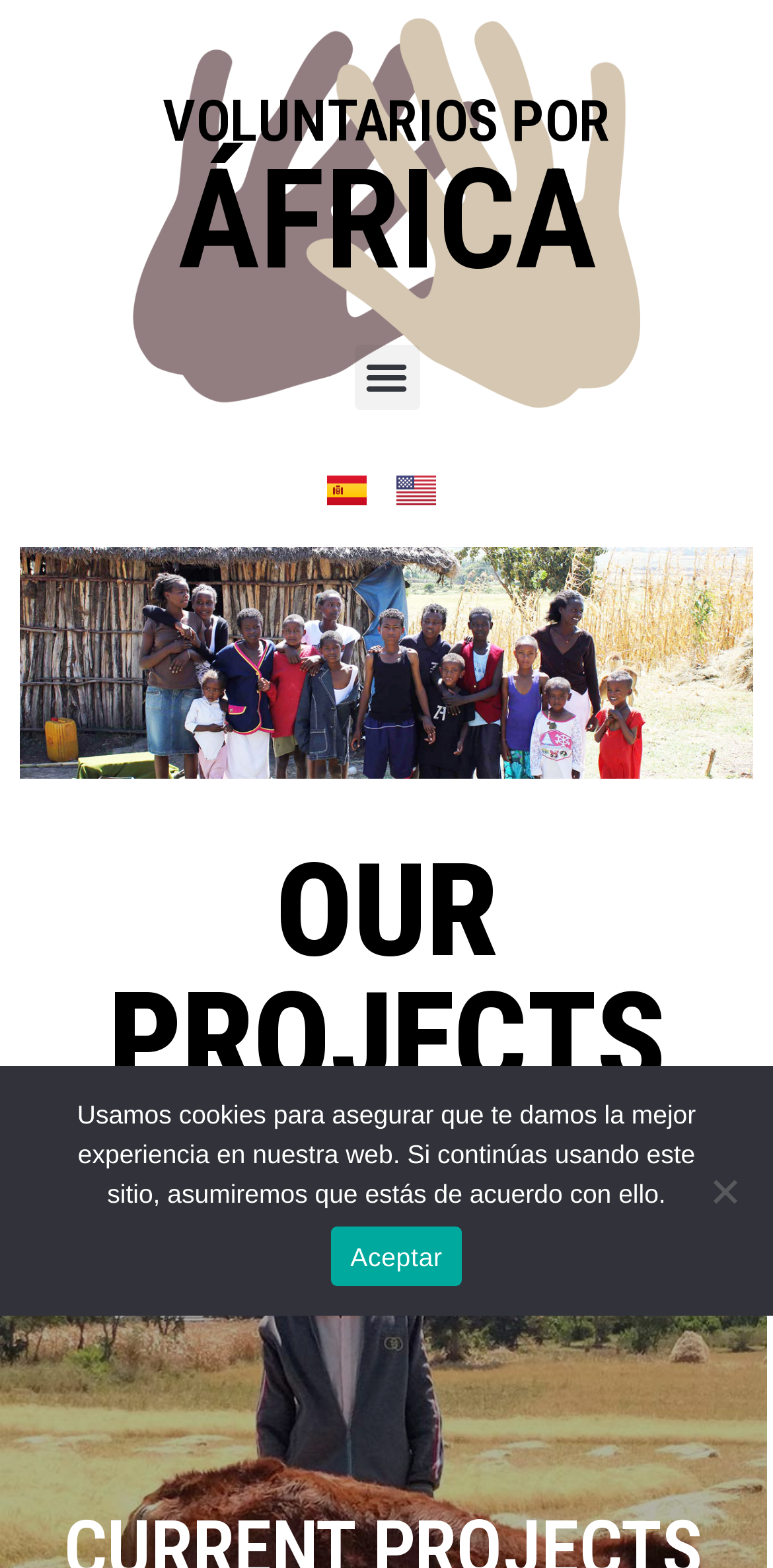What is the topic of the webpage?
Utilize the information in the image to give a detailed answer to the question.

I determined this by looking at the heading 'OUR PROJECTS' and the title 'VOLUNTARIOS POR ÁFRICA' at the top of the webpage. This suggests that the webpage is about the projects of Voluntarios Por África.